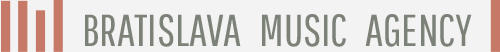Provide a brief response to the question below using one word or phrase:
What is the purpose of the logo on the website?

Navigation